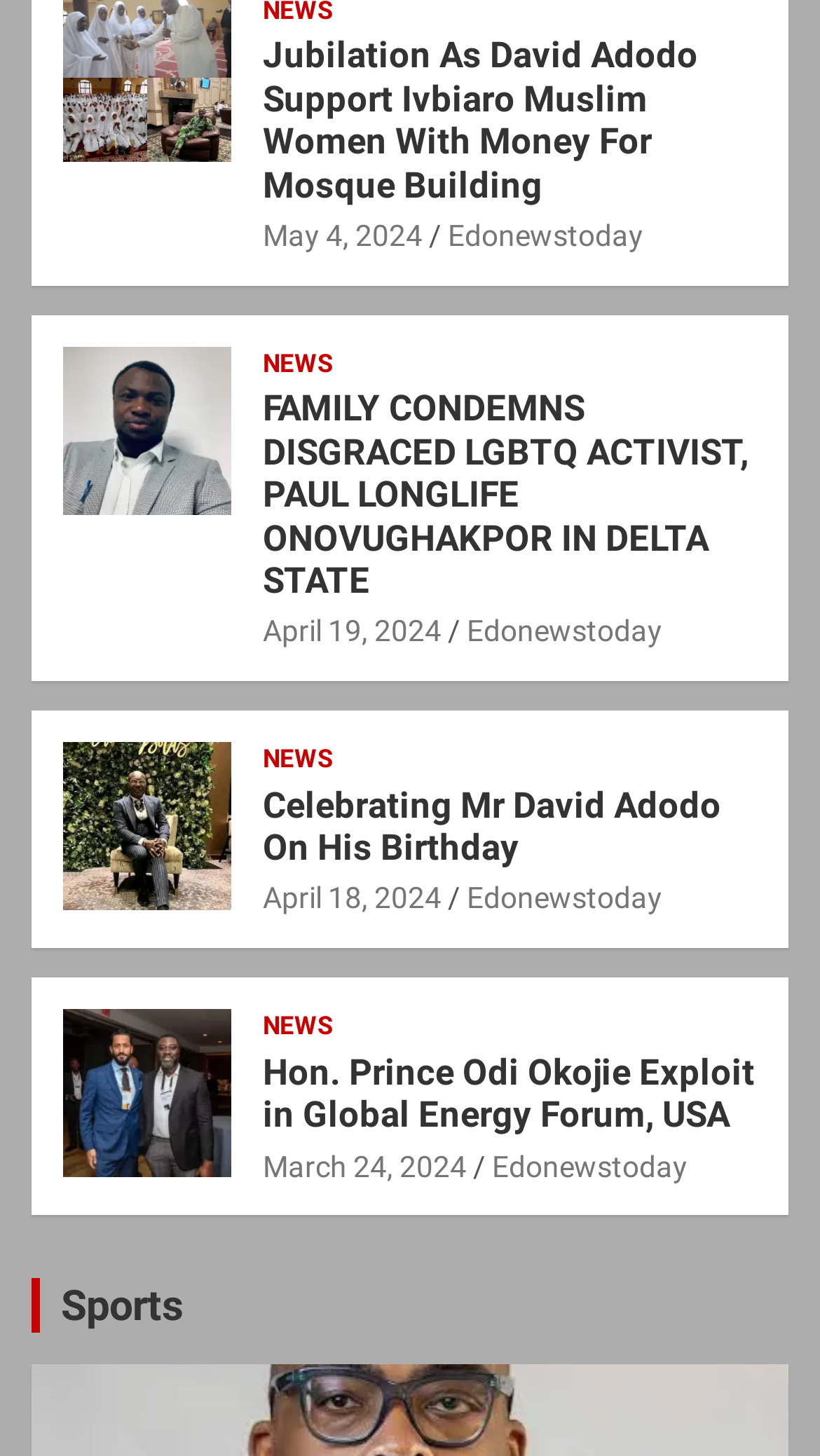What is the date of the oldest news article?
Please provide a comprehensive answer based on the visual information in the image.

By examining the dates associated with each news article, I find that the oldest news article is dated March 24, 2024.